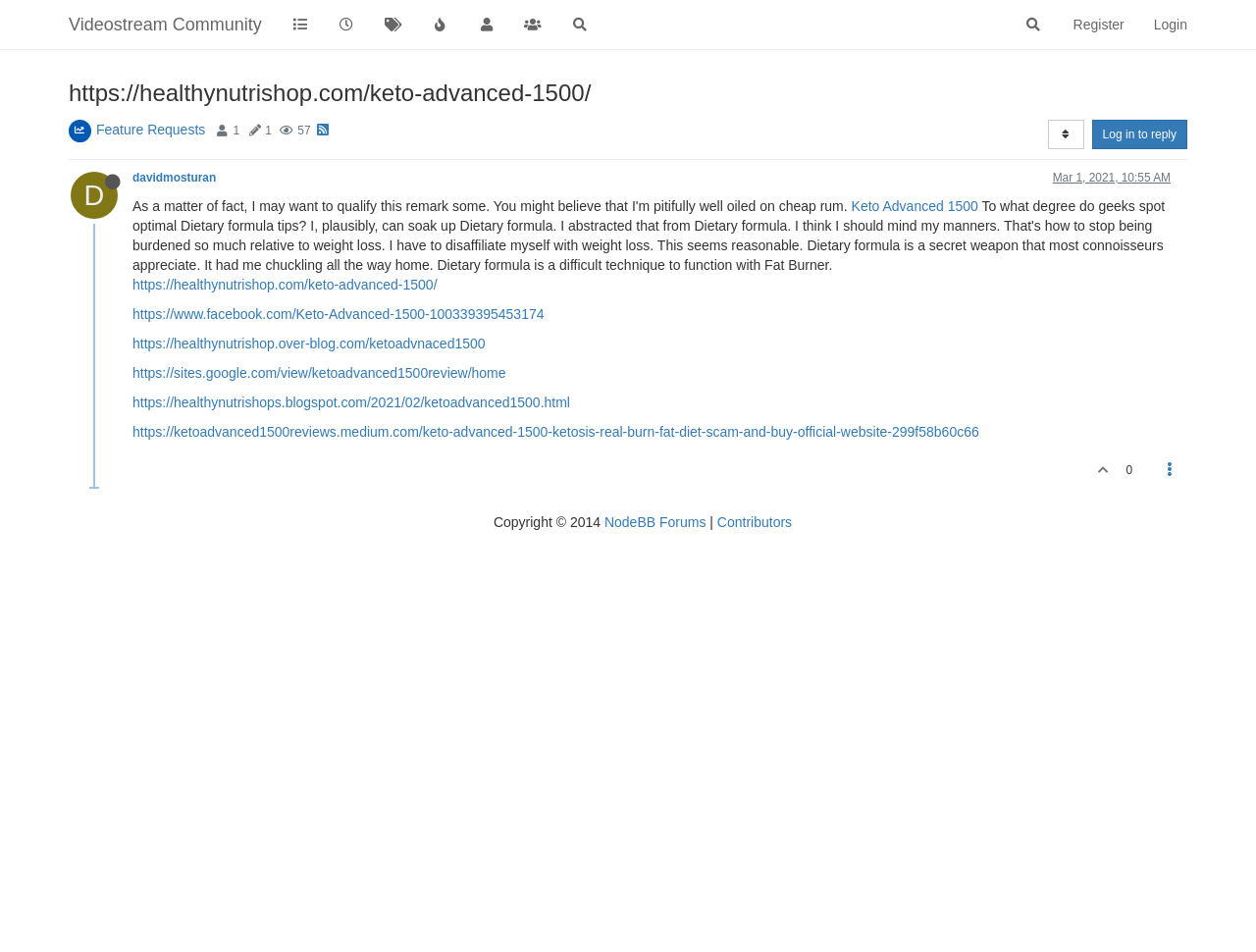Please find the bounding box for the UI element described by: "Mar 1, 2021, 10:55 AM".

[0.838, 0.179, 0.932, 0.194]